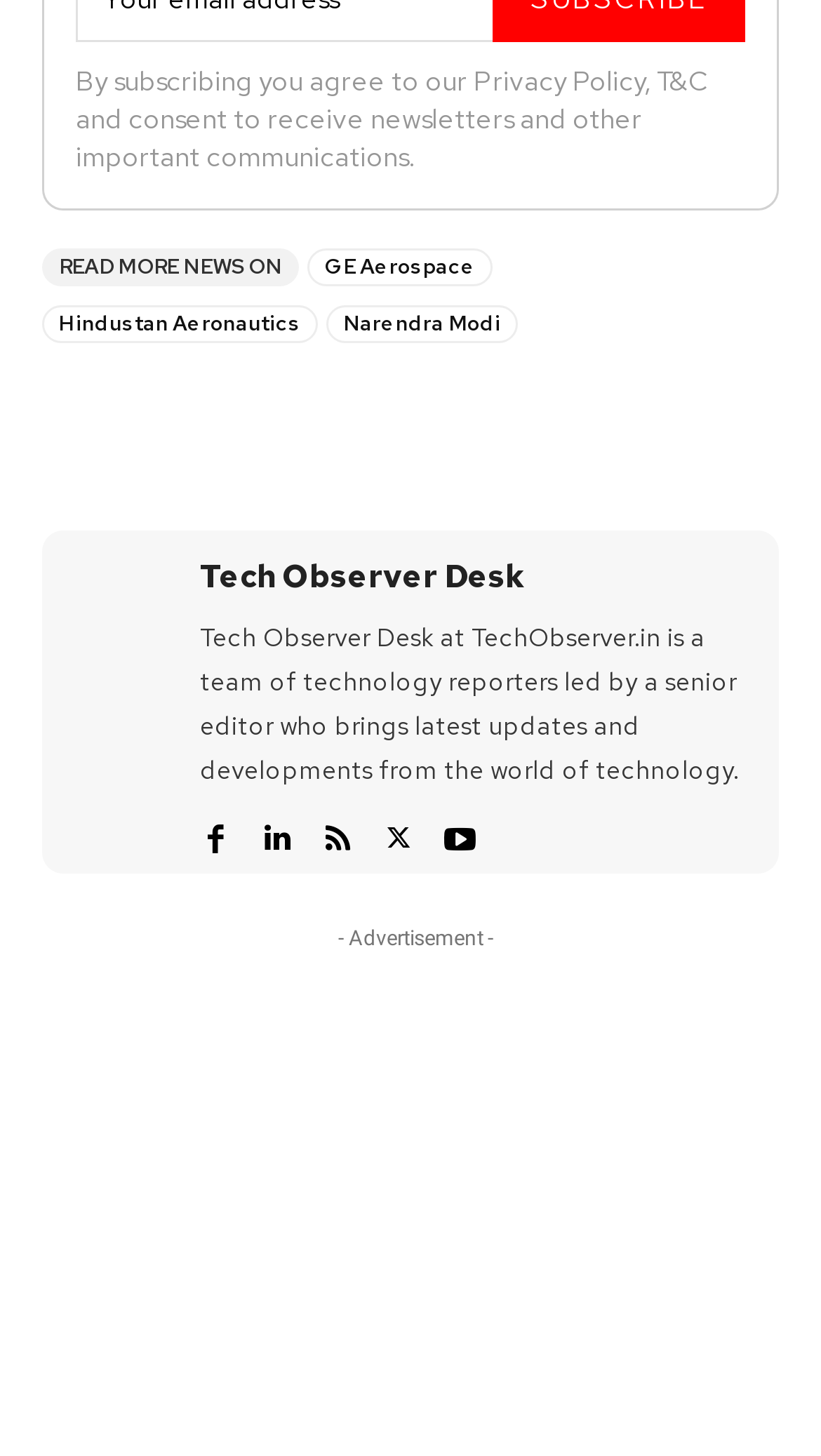What is the name of the Indian politician mentioned on the webpage?
Please answer the question with a single word or phrase, referencing the image.

Narendra Modi